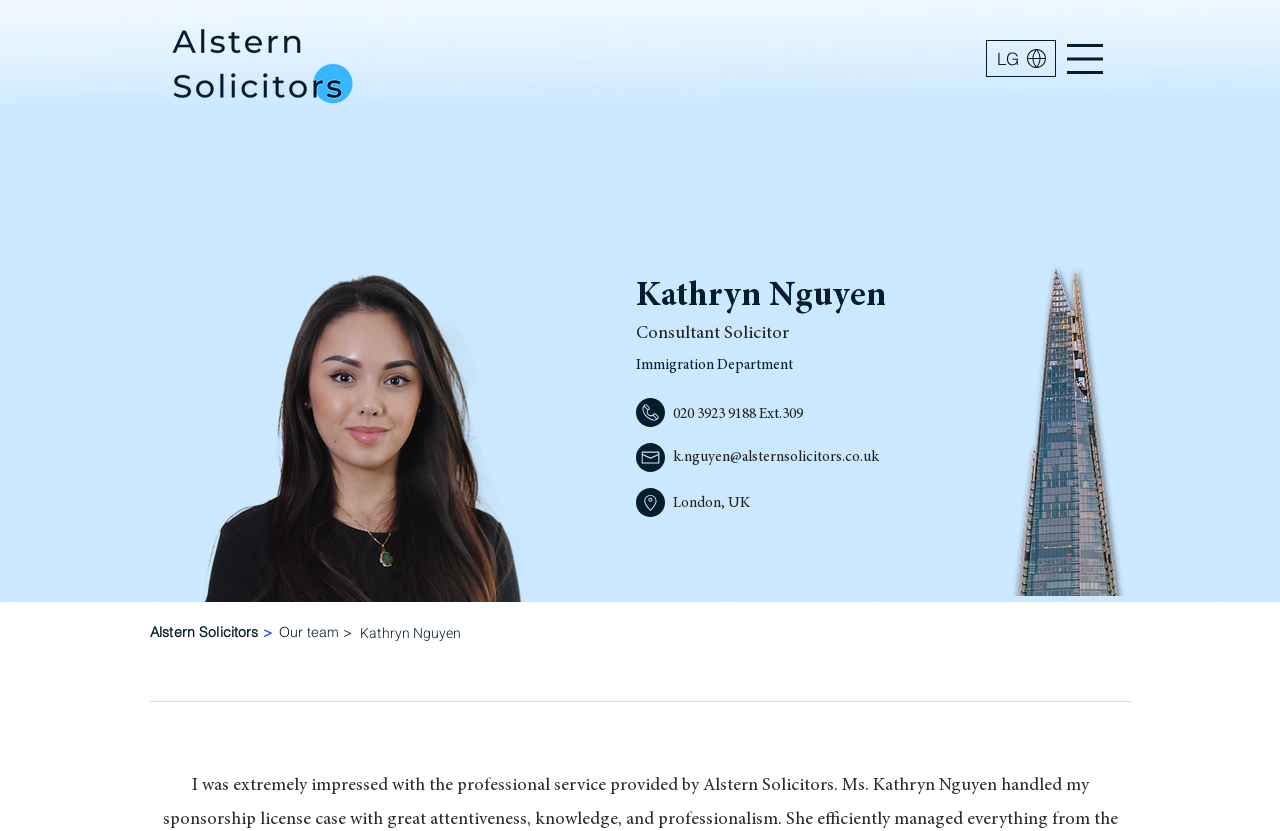Create an in-depth description of the webpage, covering main sections.

The webpage is about Kathryn Nguyen, a Consultant Solicitor in the Immigration Department at Alstern Solicitors. At the top left, there is a link to Alstern Solicitors' homepage, accompanied by an image with the same name. On the top right, there are two buttons, one labeled "LG" and another without a label.

Below the top section, there is a large image that spans the entire width of the page, with Kathryn Nguyen's profile picture on the left and her details on the right. Her name is displayed in a heading, followed by her job title and department. Her contact information, including phone number and email, is listed below. Her location, London, UK, is also mentioned.

To the right of Kathryn's profile picture, there is another image of Alstern Solicitors' logo. At the bottom left, there is a heading with a link to Alstern Solicitors' homepage, and next to it, a link to the "Our team" page. Below these links, there is another mention of Kathryn Nguyen's name.

Overall, the webpage appears to be a profile page for Kathryn Nguyen, providing her professional details and contact information.